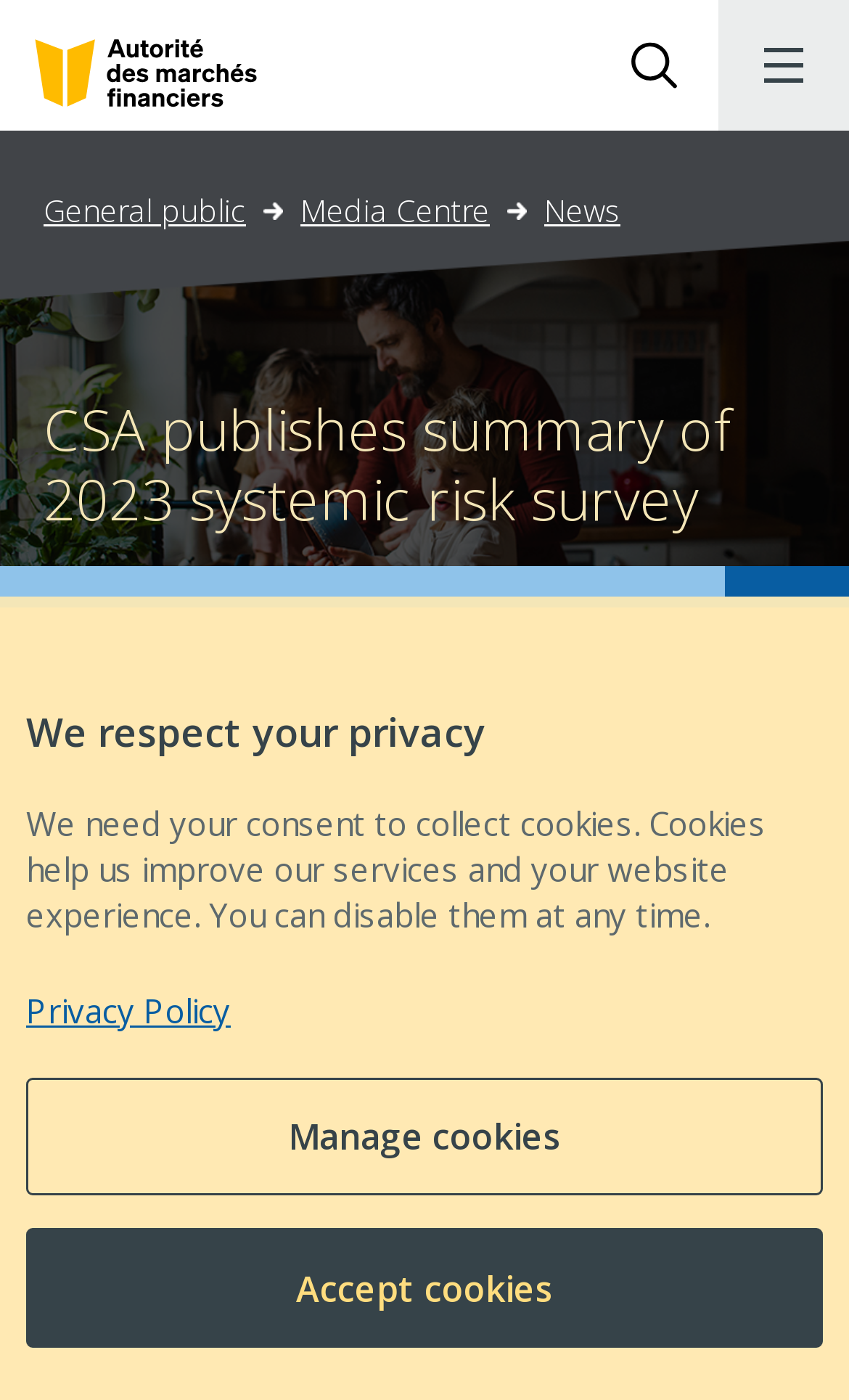Respond with a single word or phrase to the following question: What is the name of the organization publishing the survey?

Canadian Securities Administrators